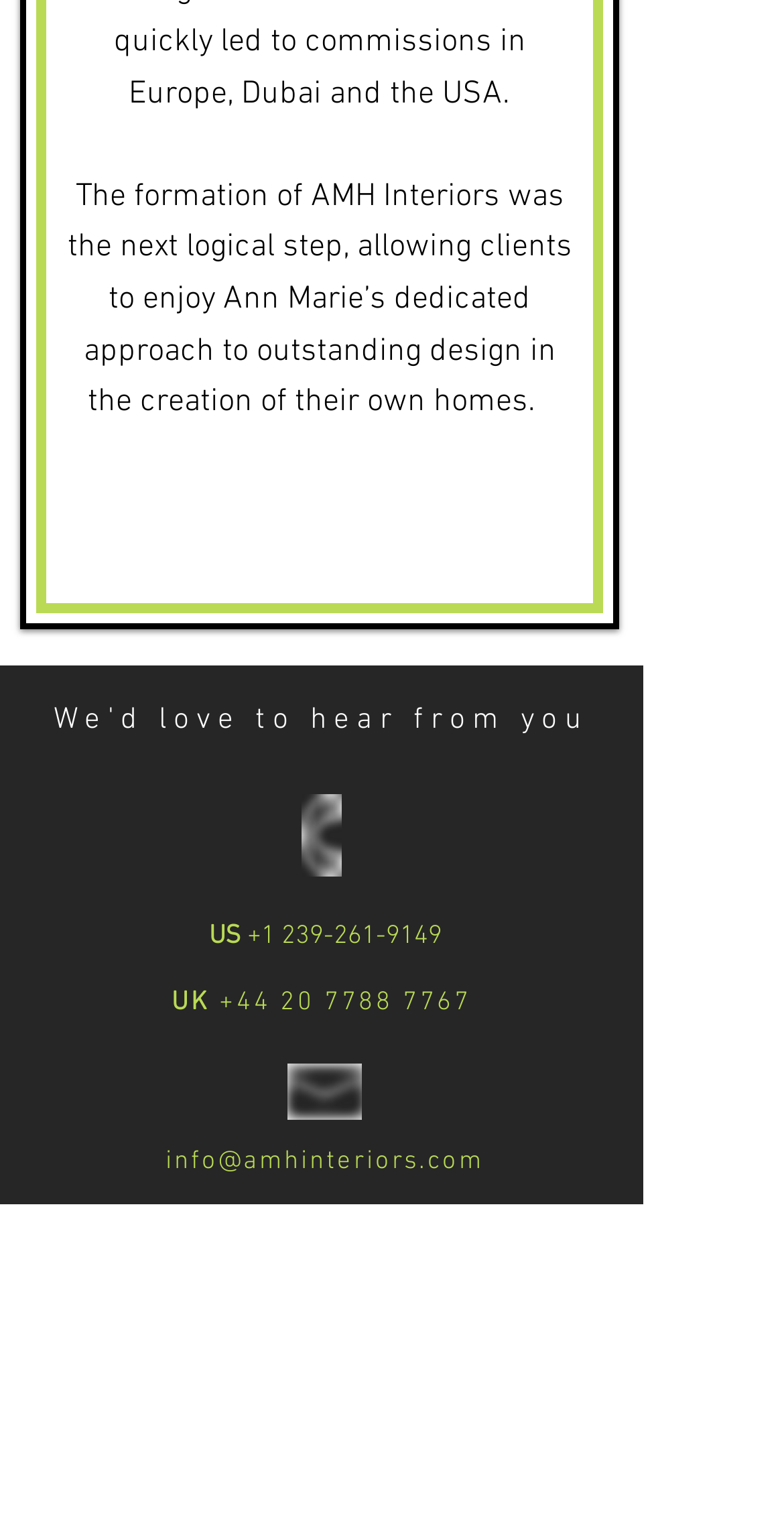Could you locate the bounding box coordinates for the section that should be clicked to accomplish this task: "Send an email".

[0.367, 0.692, 0.462, 0.728]